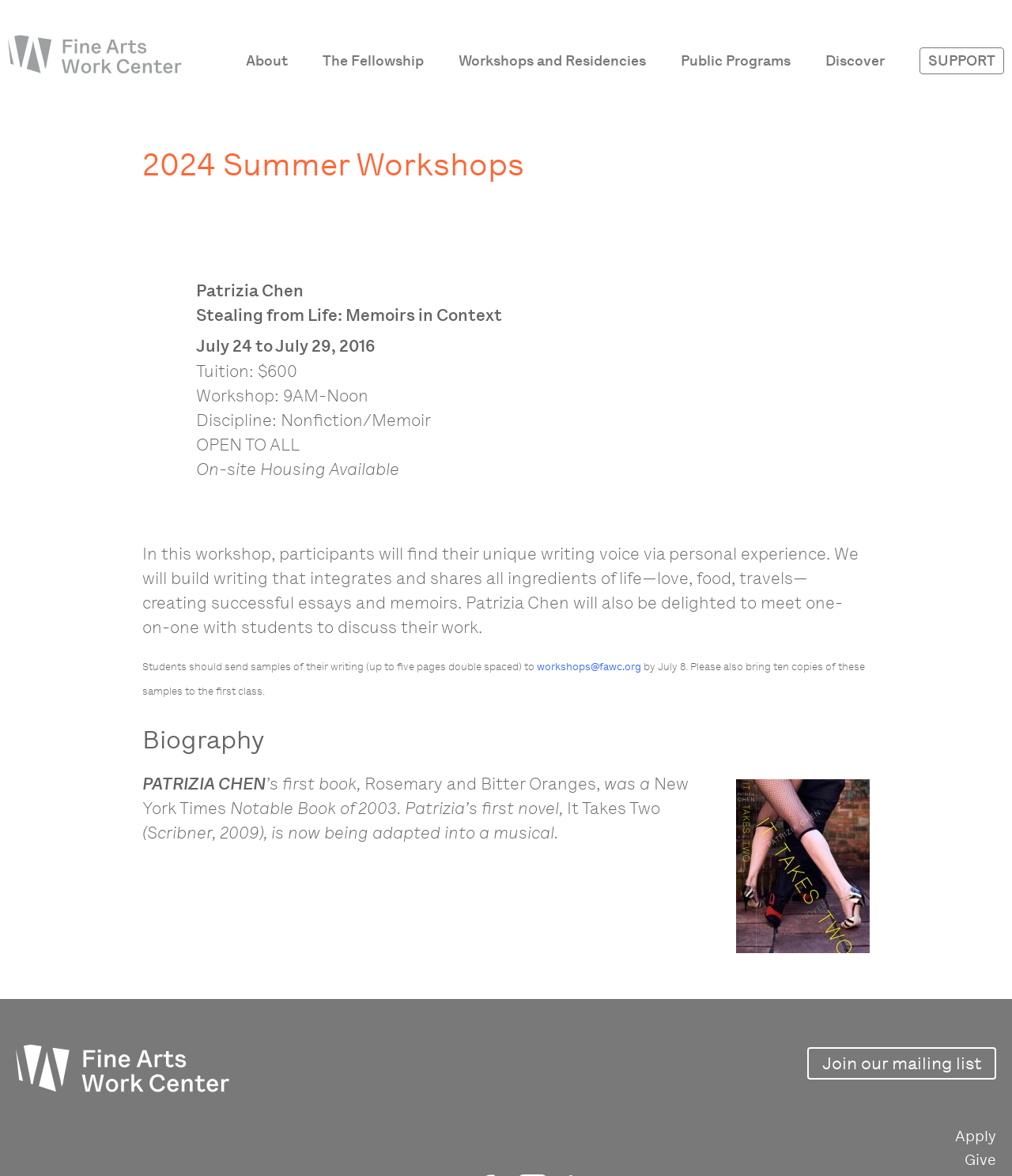Please identify the bounding box coordinates of the region to click in order to complete the task: "Click Apply button". The coordinates must be four float numbers between 0 and 1, specified as [left, top, right, bottom].

[0.798, 0.959, 0.984, 0.974]